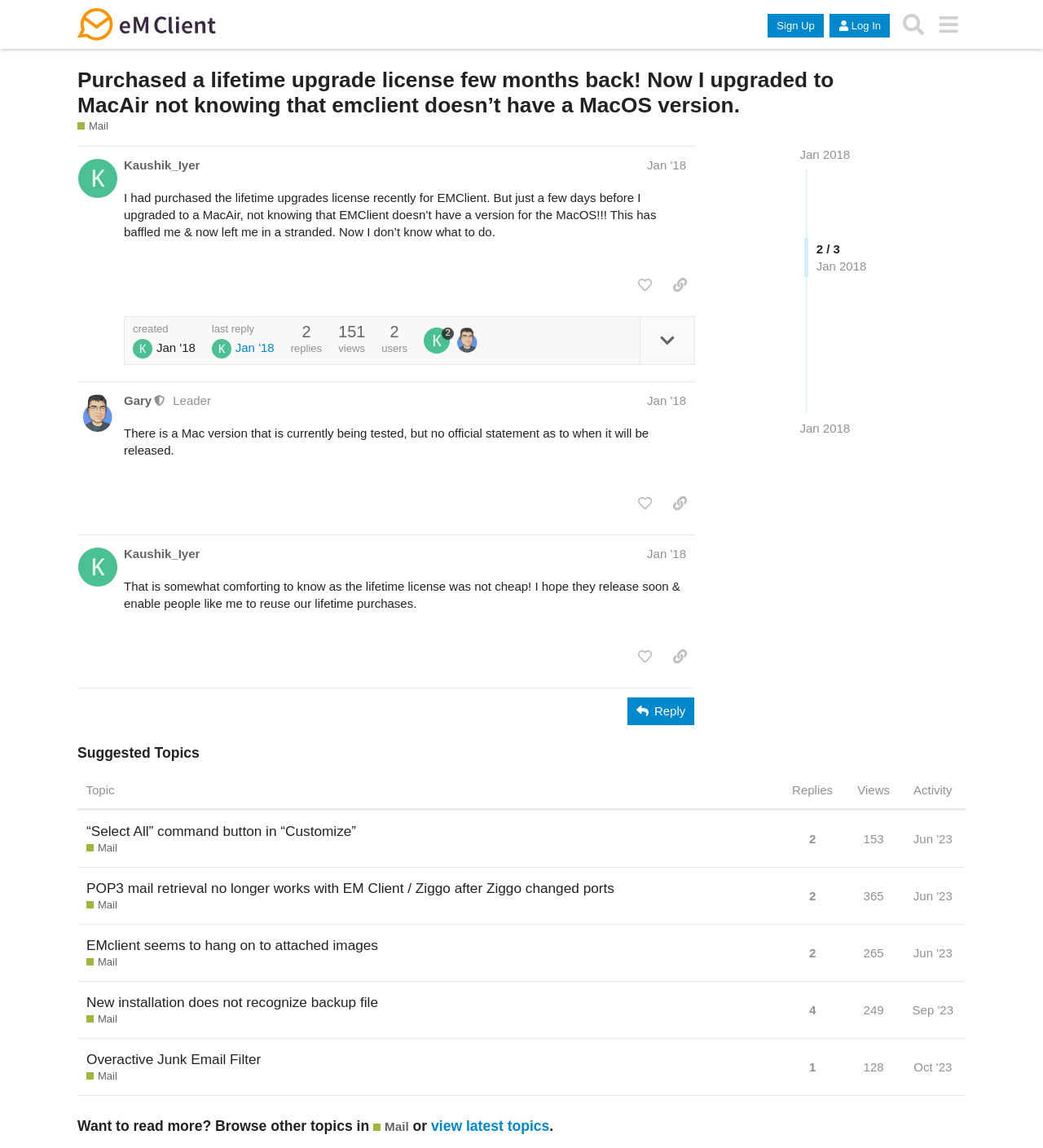Use one word or a short phrase to answer the question provided: 
How many replies does the first post have?

2